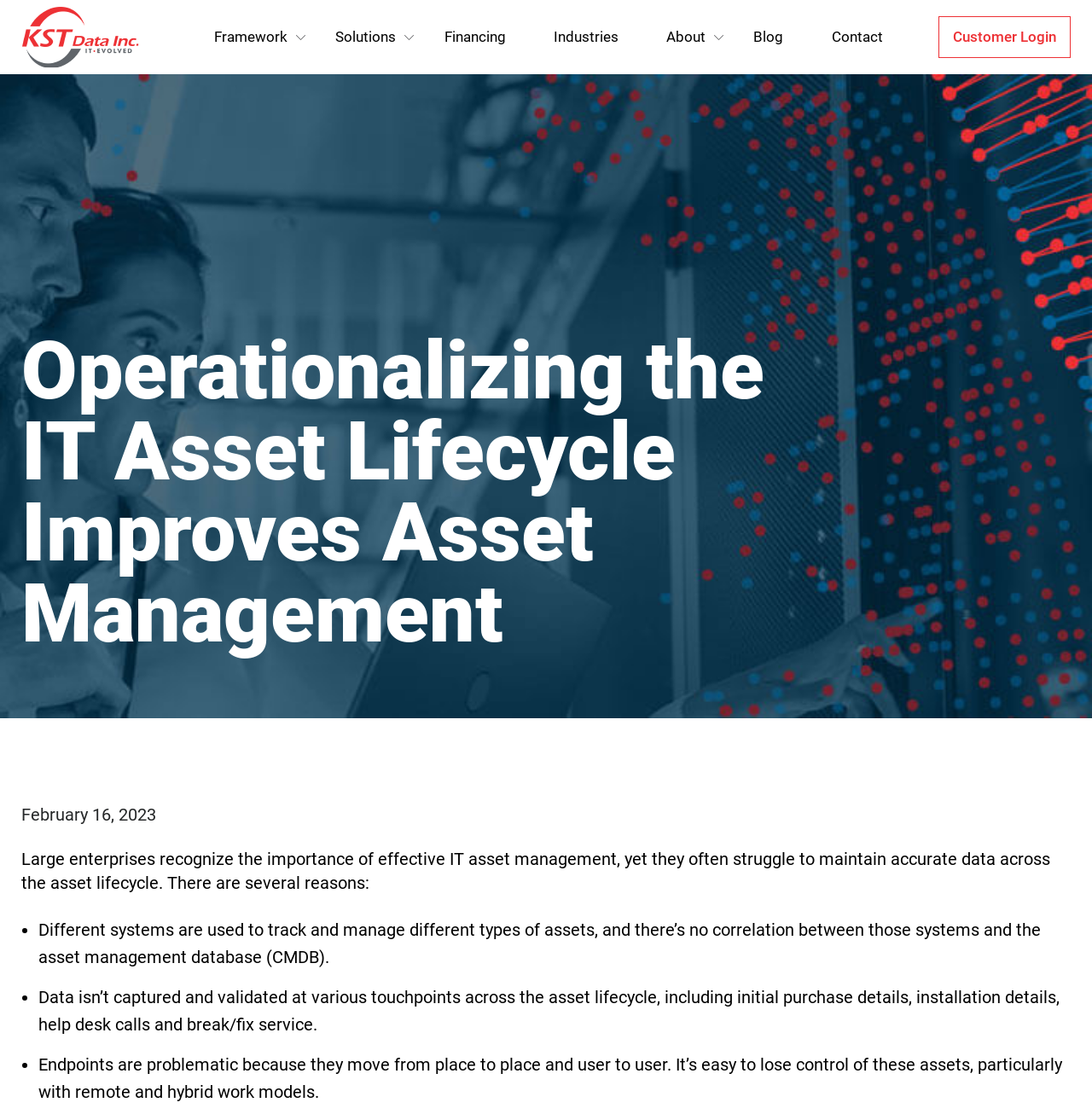Answer the question using only a single word or phrase: 
Are all menu items aligned horizontally?

Yes